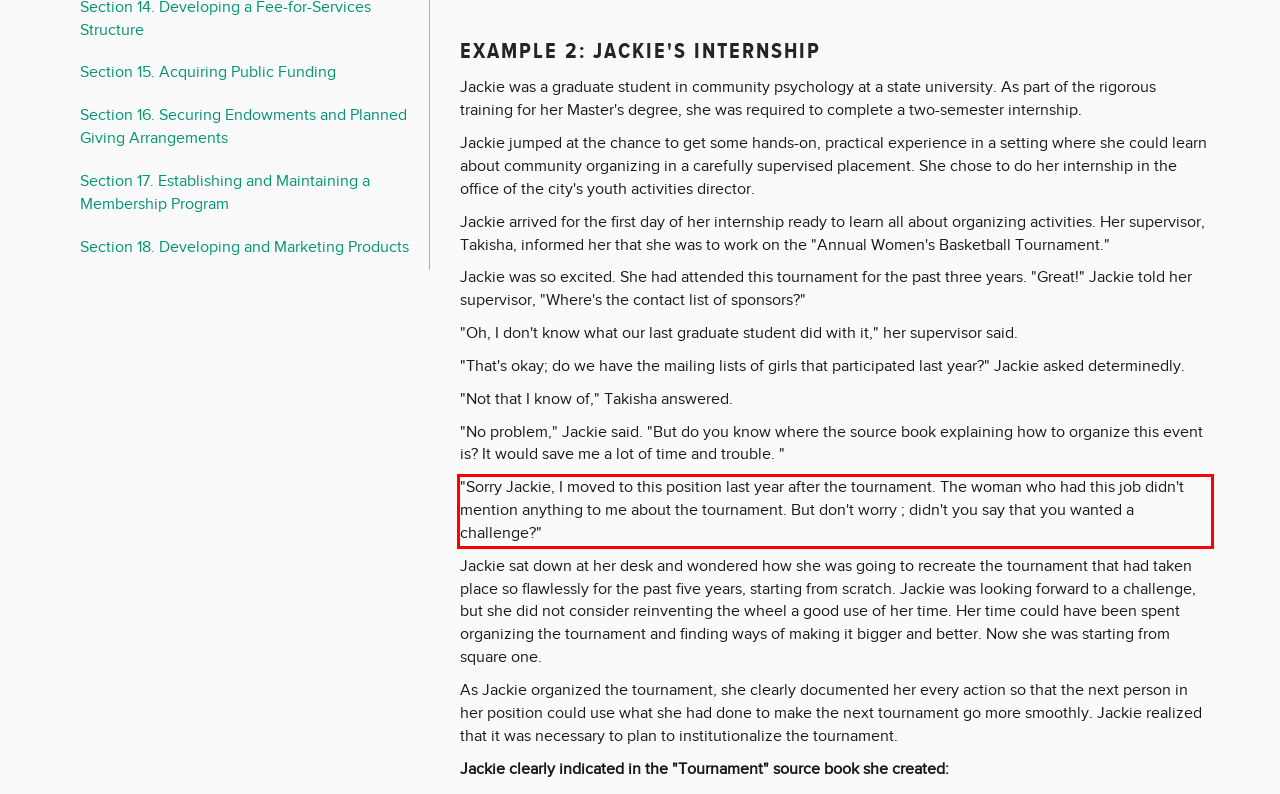Please examine the webpage screenshot containing a red bounding box and use OCR to recognize and output the text inside the red bounding box.

"Sorry Jackie, I moved to this position last year after the tournament. The woman who had this job didn't mention anything to me about the tournament. But don't worry ; didn't you say that you wanted a challenge?"